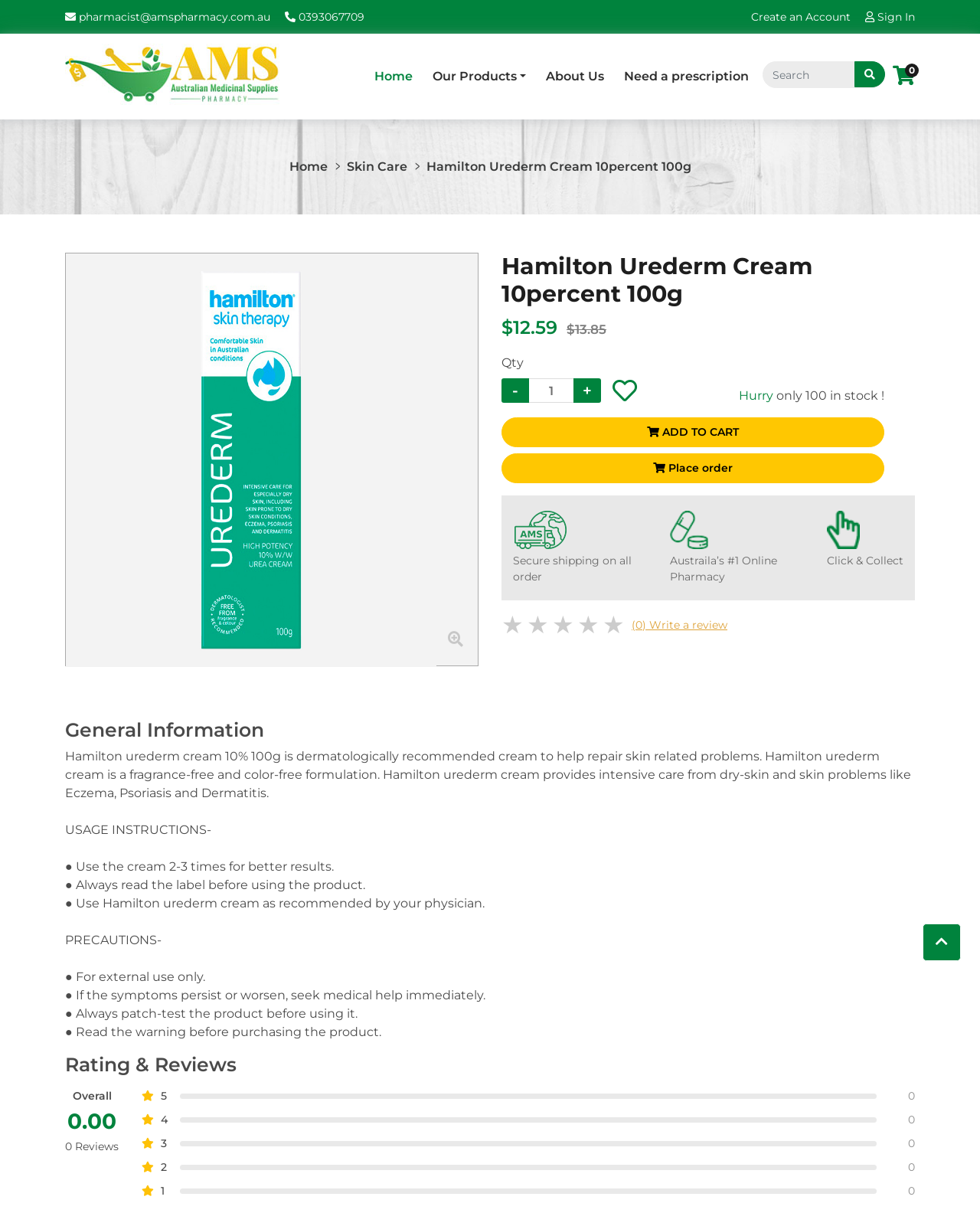Determine the bounding box of the UI element mentioned here: "Create an Account". The coordinates must be in the format [left, top, right, bottom] with values ranging from 0 to 1.

[0.766, 0.008, 0.868, 0.019]